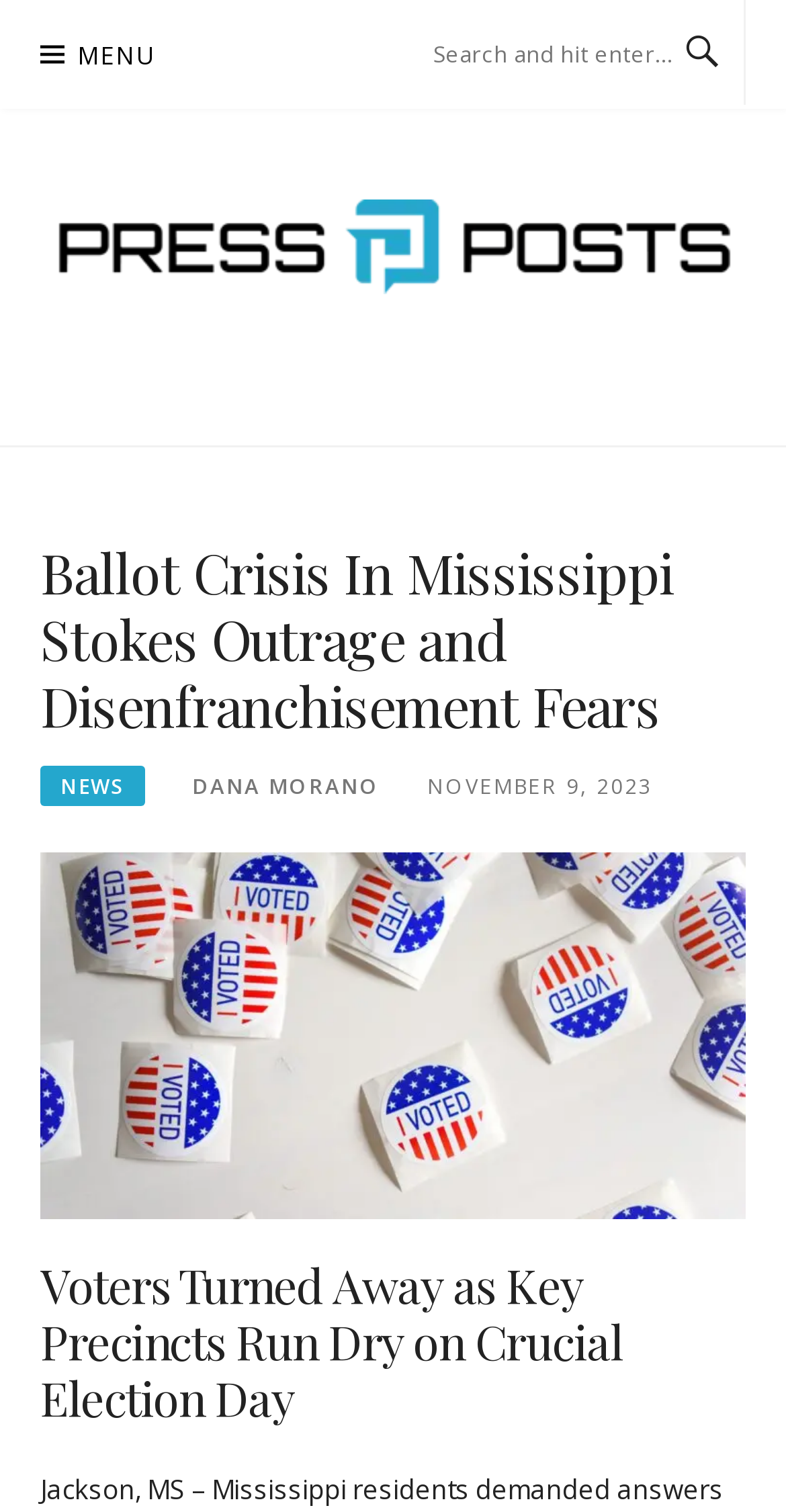Reply to the question with a single word or phrase:
What is the topic of the article?

Ballot Crisis In Mississippi